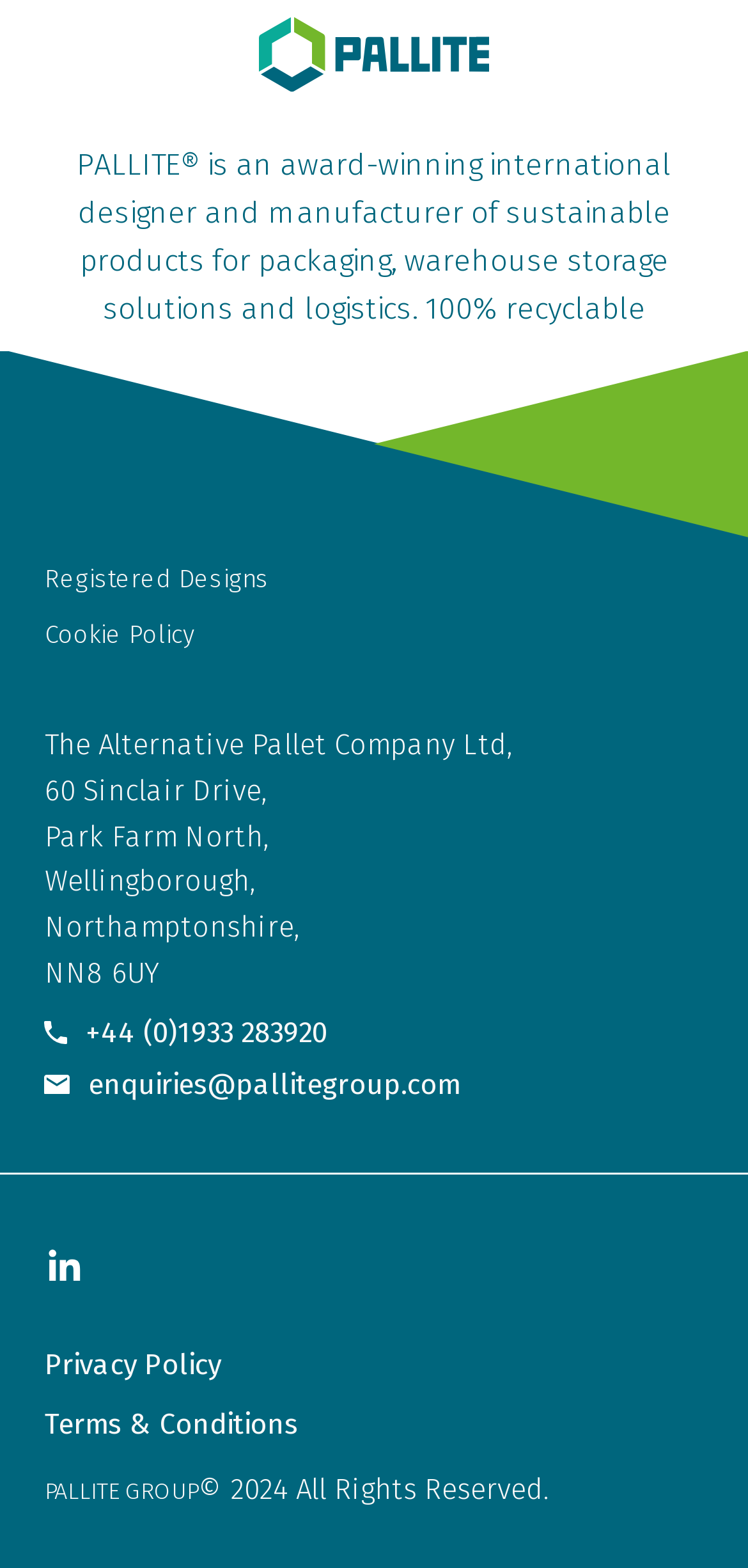Identify the bounding box coordinates of the clickable section necessary to follow the following instruction: "Visit Pallite Group website". The coordinates should be presented as four float numbers from 0 to 1, i.e., [left, top, right, bottom].

[0.06, 0.009, 0.94, 0.066]